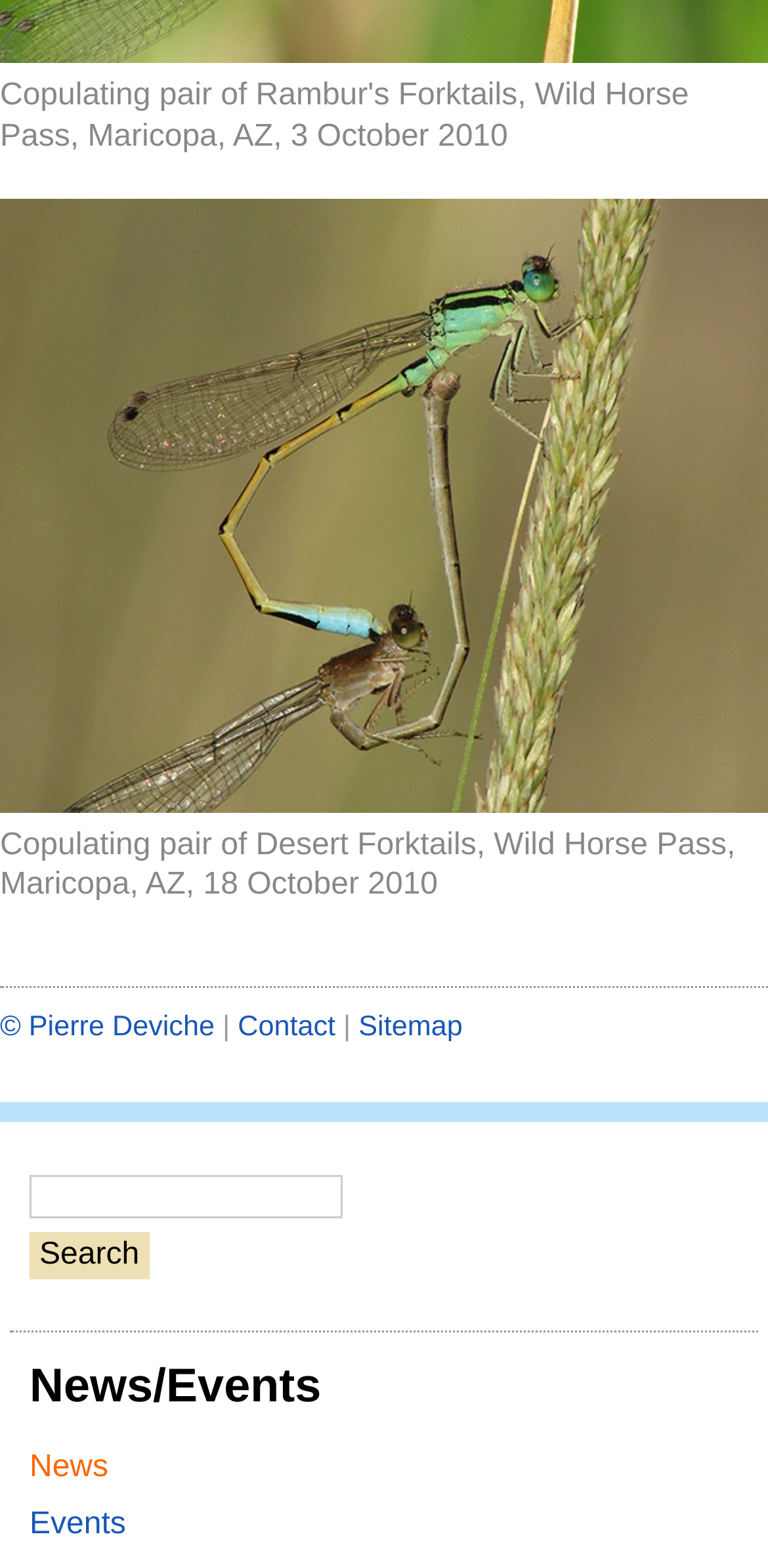Determine the bounding box coordinates of the clickable element to achieve the following action: 'Search for something'. Provide the coordinates as four float values between 0 and 1, formatted as [left, top, right, bottom].

[0.038, 0.75, 0.446, 0.777]